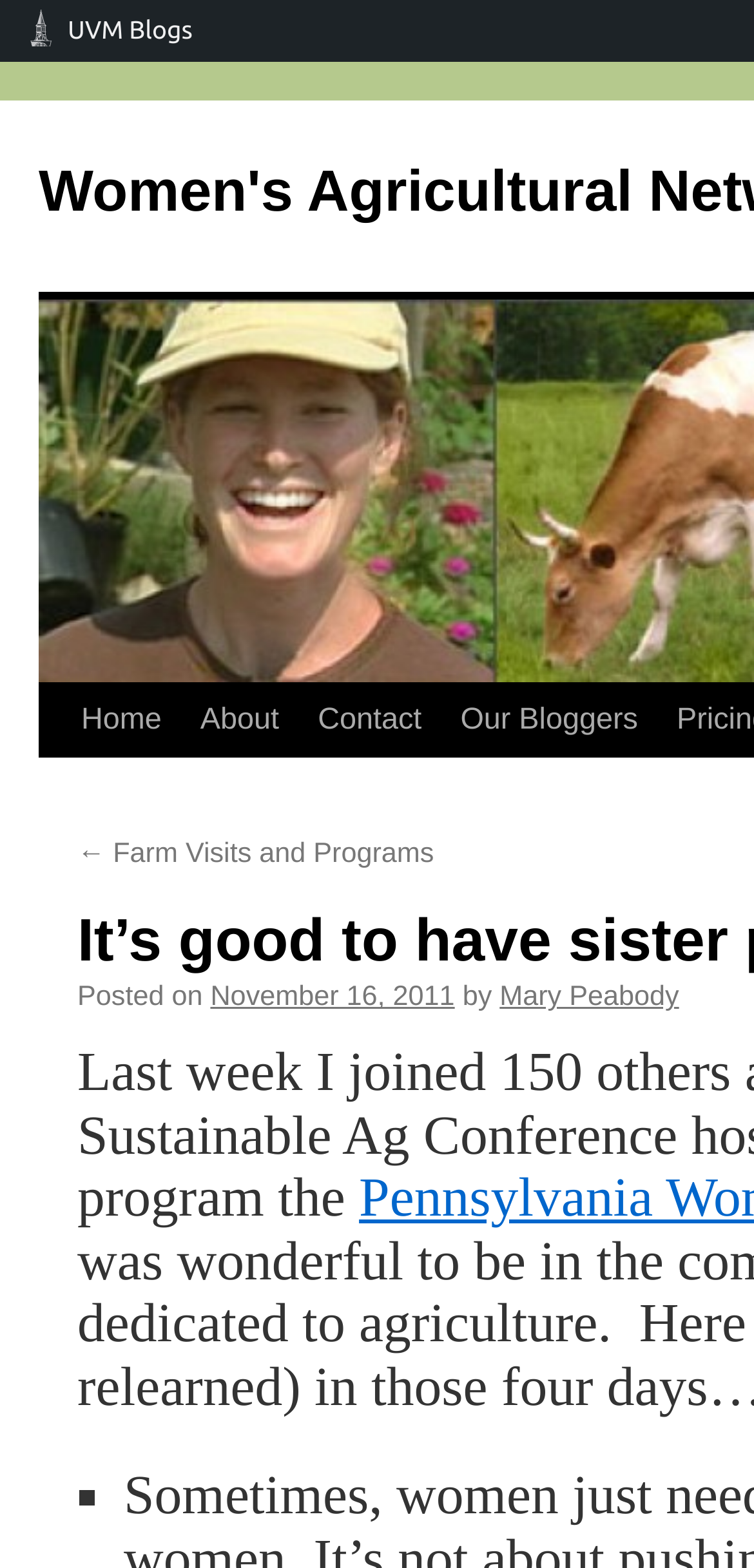Please identify the bounding box coordinates of the region to click in order to complete the given instruction: "view post by Mary Peabody". The coordinates should be four float numbers between 0 and 1, i.e., [left, top, right, bottom].

[0.663, 0.627, 0.901, 0.646]